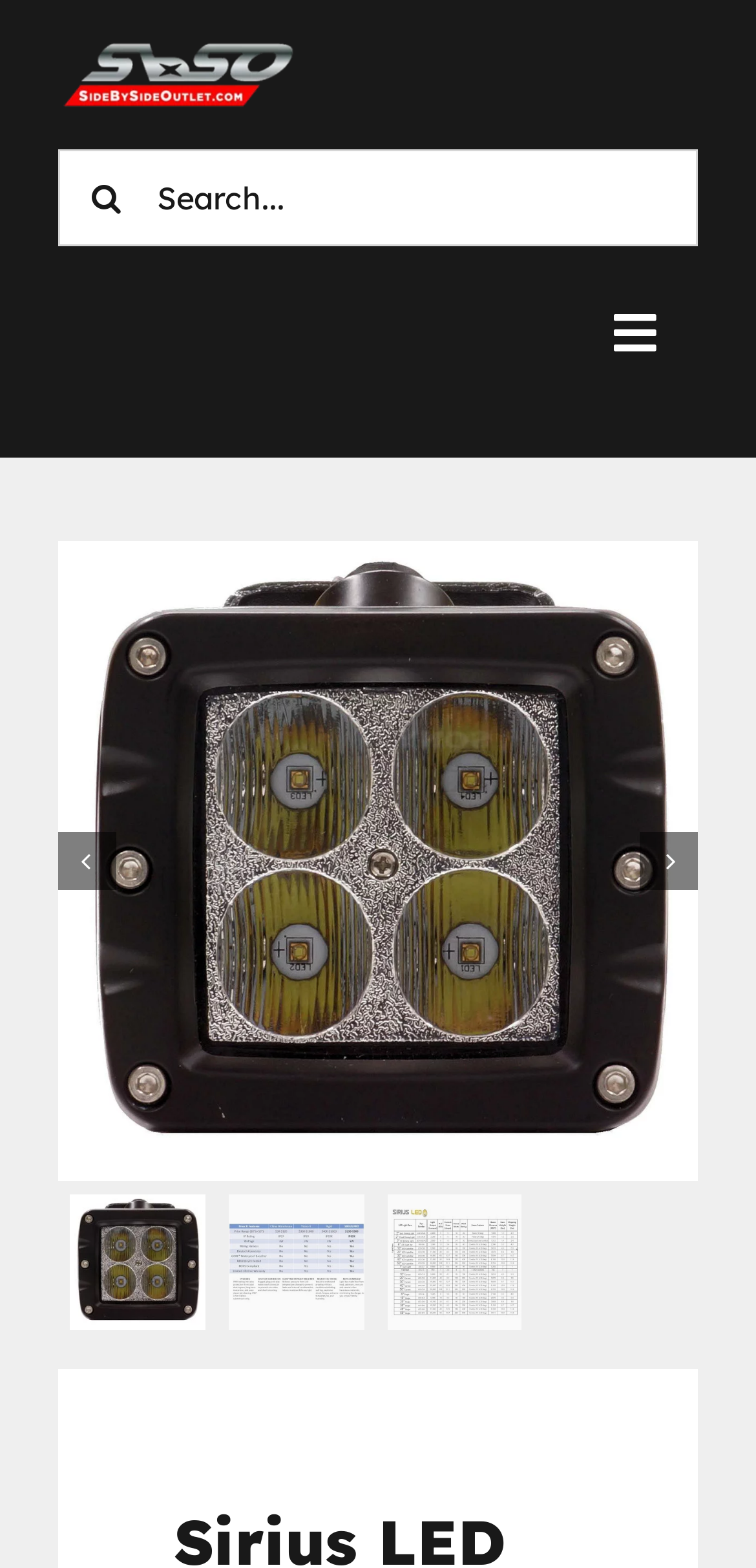Please give a short response to the question using one word or a phrase:
How many links are in the navigation menu?

5